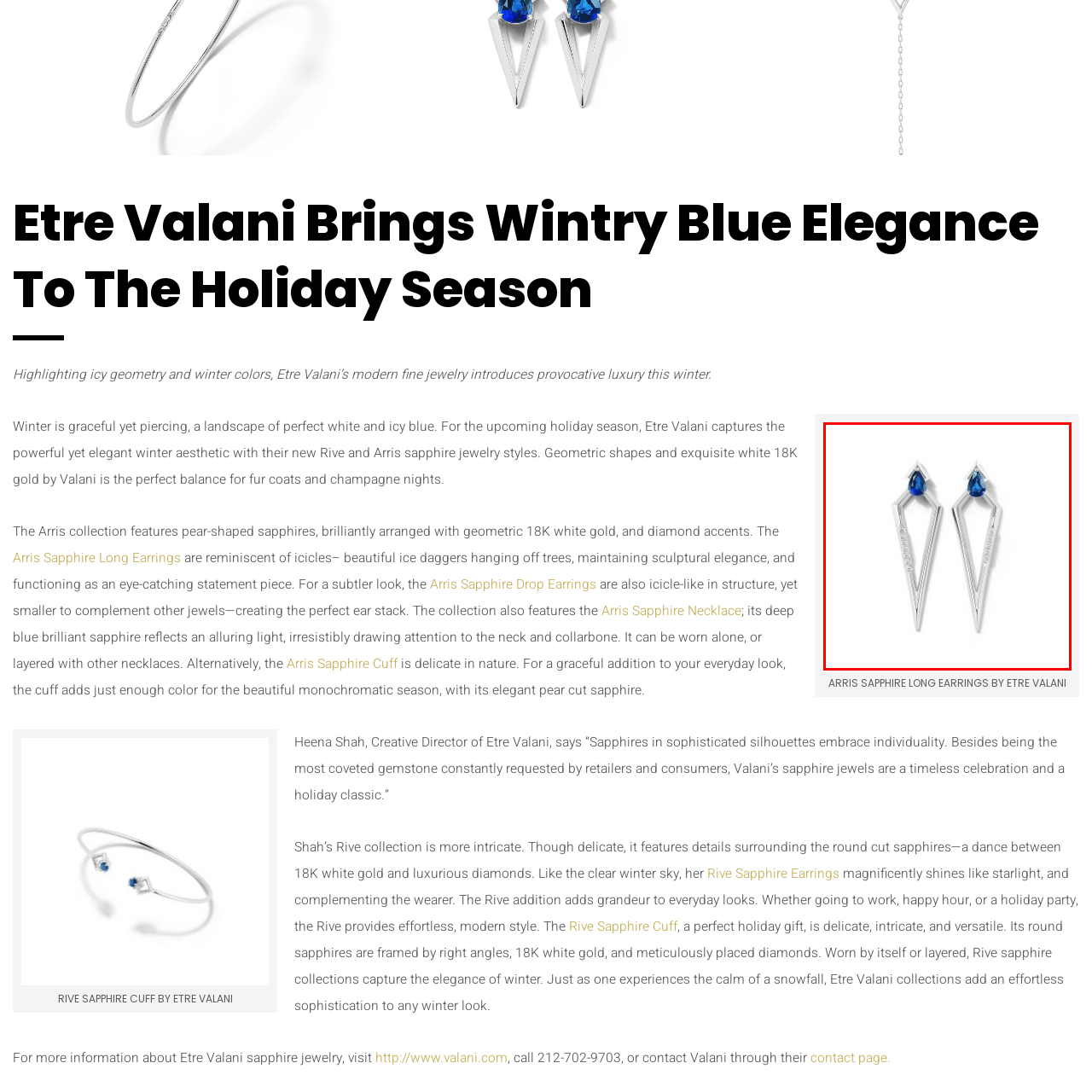Thoroughly describe the scene captured inside the red-bordered image.

This image showcases the exquisite Arris Sapphire Long Earrings by Etre Valani, exemplifying modern fine jewelry with a wintry elegance. The earrings feature a bold geometric design crafted in luxurious 18K white gold, accentuated by pear-shaped sapphires that capture the essence of refined beauty. Their striking icy blue hue is reminiscent of winter landscapes, evoking a sense of graceful sophistication. Perfectly suited for the holiday season, these earrings serve as eye-catching statement pieces that can be paired with elegant attire for festive occasions. Etre Valani's jewelry captures the powerful balance of modern luxury and winter charm, making these earrings a standout addition to any jewelry collection.